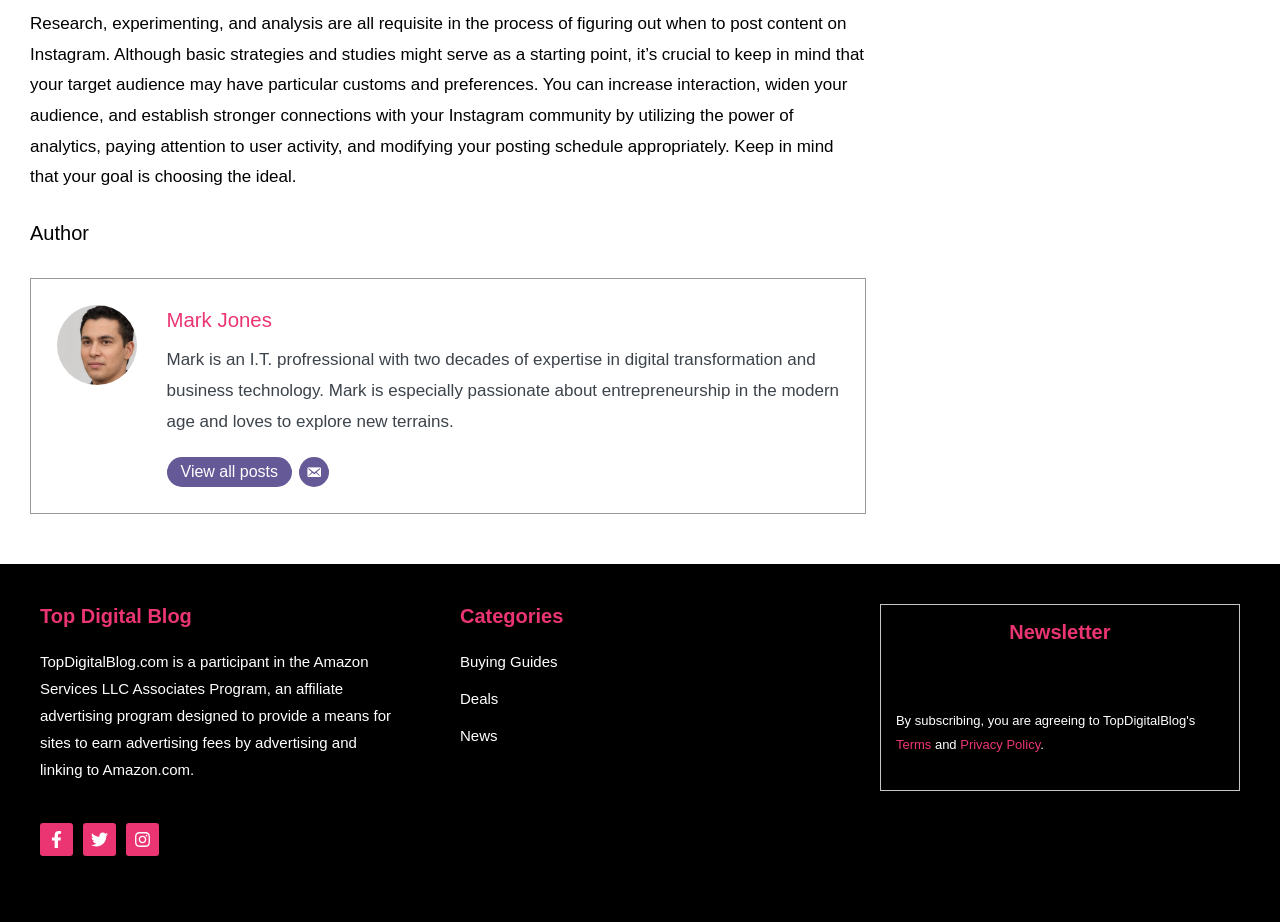What social media platforms can you follow the website on?
Please respond to the question thoroughly and include all relevant details.

The answer can be found by looking at the links at the bottom of the webpage, which include 'Follow Us on Facebook', 'Follow Us on Twitter', and 'Follow Us on Instagram'.